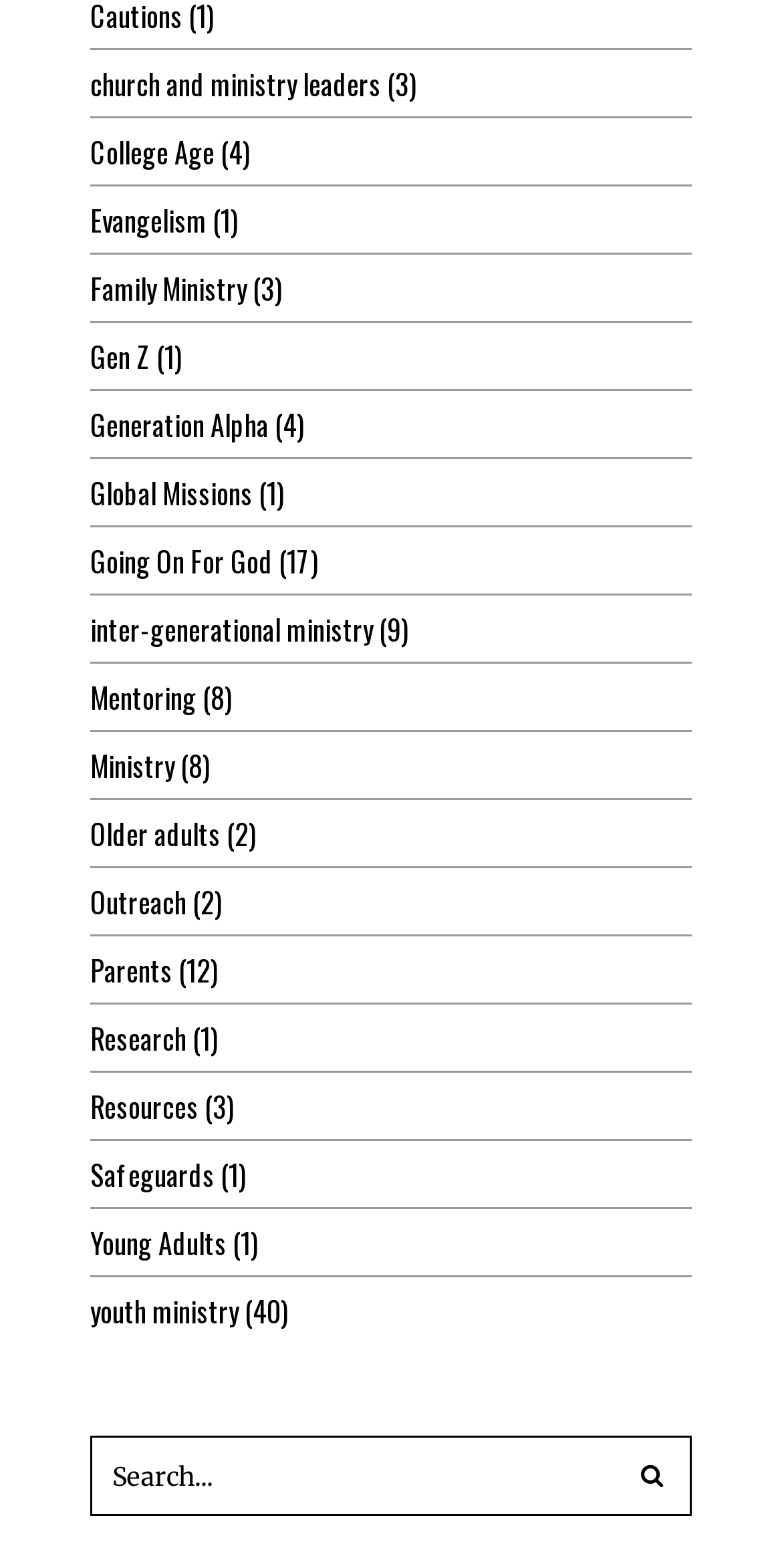Identify the bounding box coordinates of the part that should be clicked to carry out this instruction: "Click on 'Church and Ministry Leaders'".

[0.115, 0.04, 0.487, 0.067]